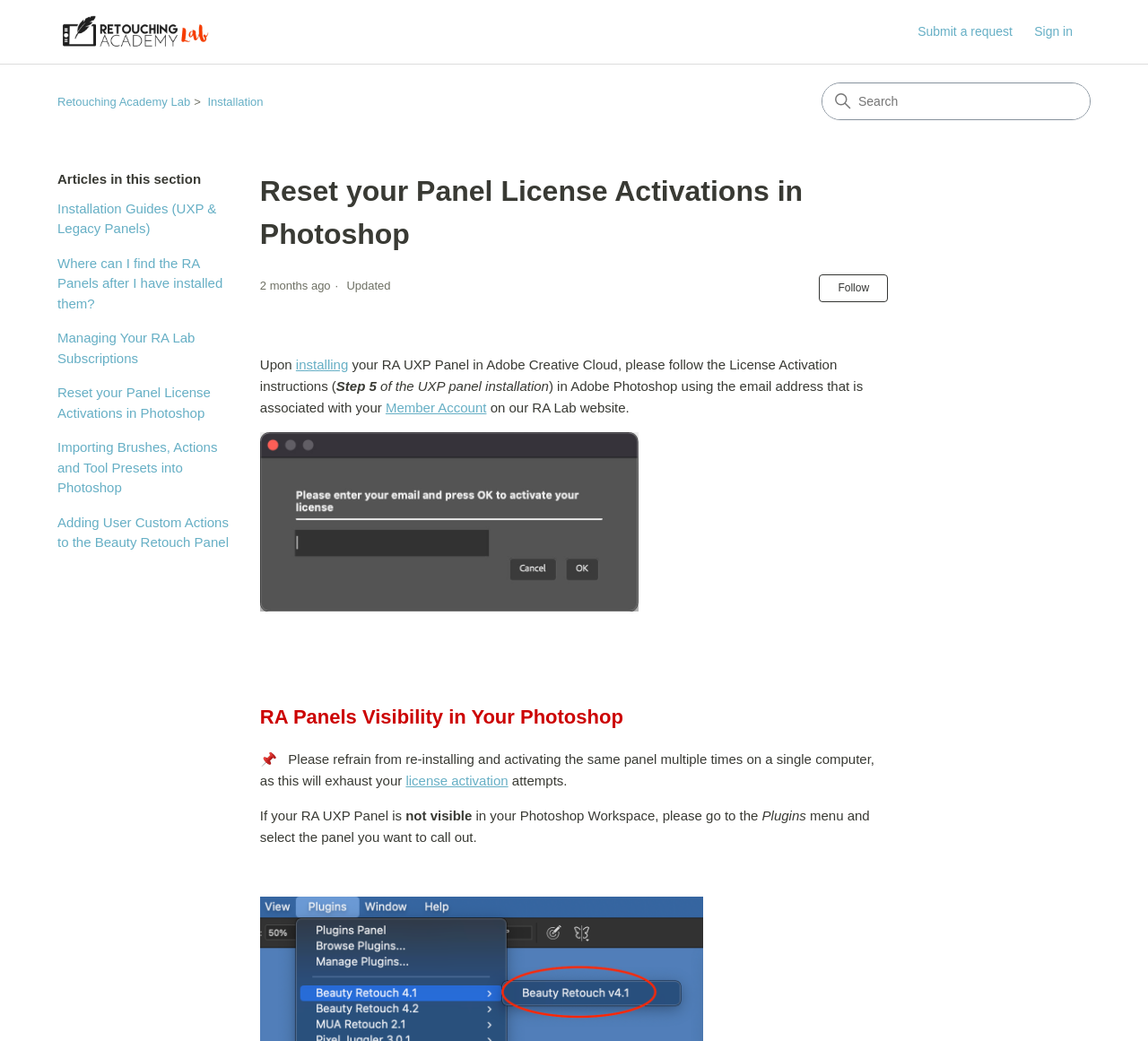Based on the element description Member Account, identify the bounding box of the UI element in the given webpage screenshot. The coordinates should be in the format (top-left x, top-left y, bottom-right x, bottom-right y) and must be between 0 and 1.

[0.336, 0.384, 0.424, 0.399]